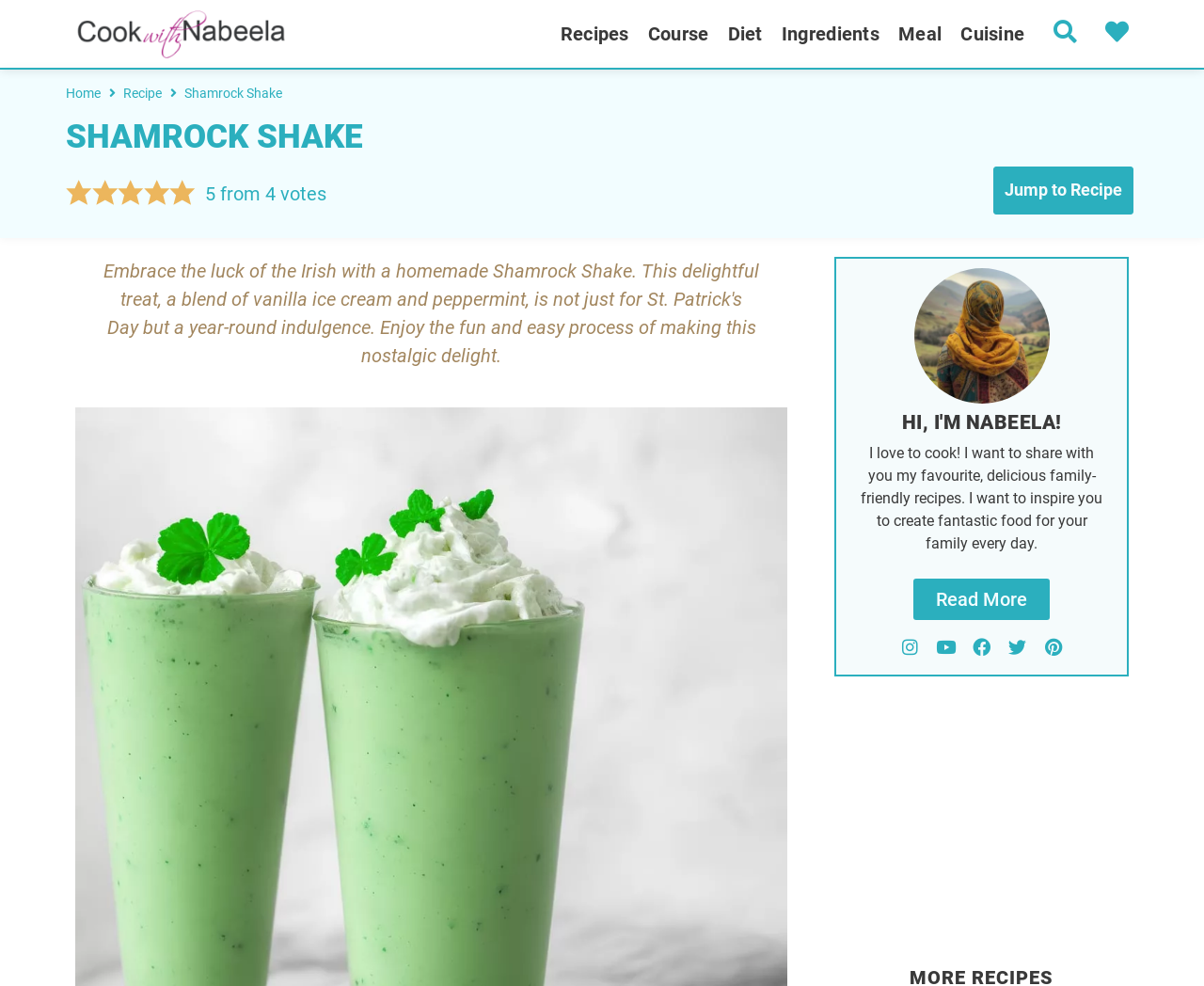Pinpoint the bounding box coordinates of the clickable area needed to execute the instruction: "Click the 'Jump to Recipe' link". The coordinates should be specified as four float numbers between 0 and 1, i.e., [left, top, right, bottom].

[0.825, 0.169, 0.941, 0.217]